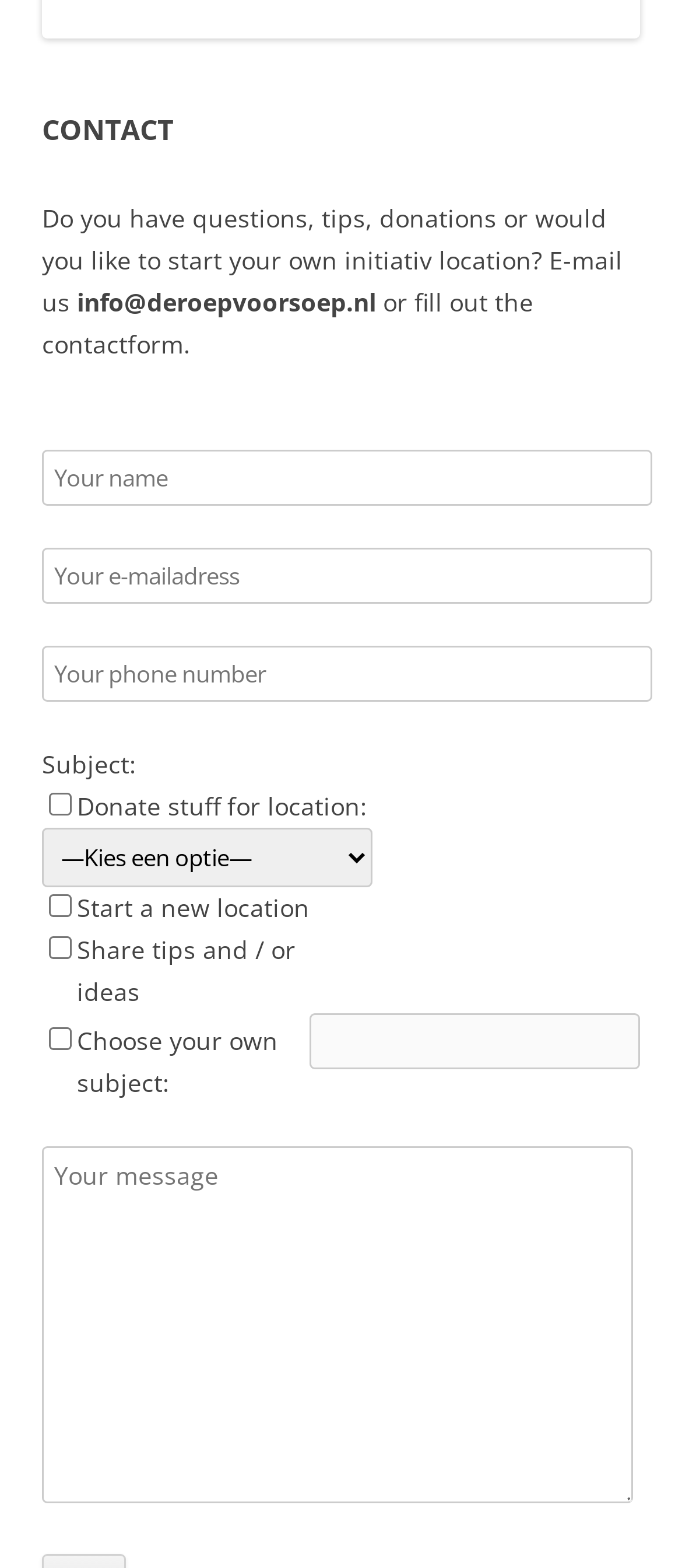Could you locate the bounding box coordinates for the section that should be clicked to accomplish this task: "Write a message in the subject field".

[0.062, 0.477, 0.2, 0.498]